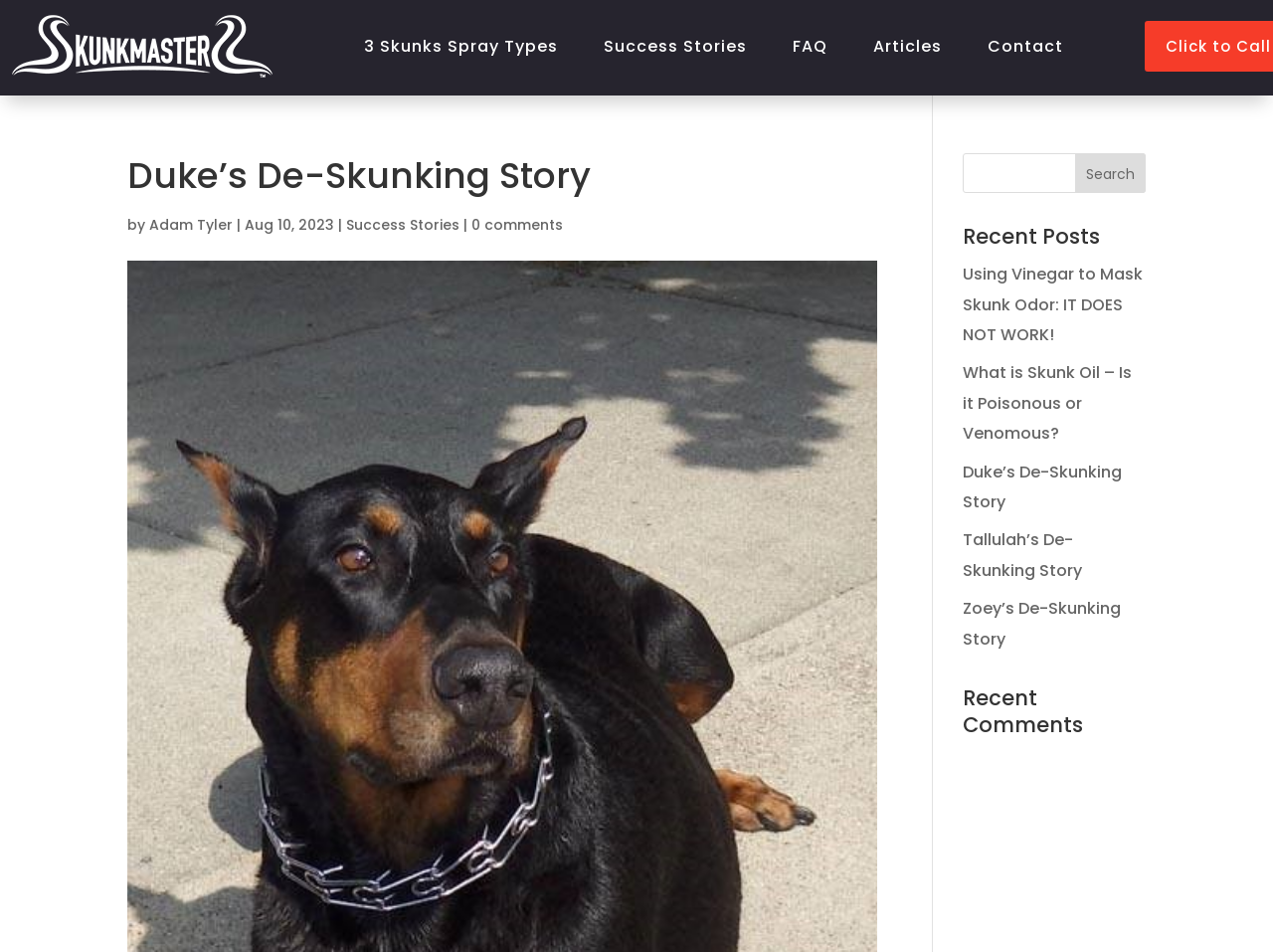Provide the text content of the webpage's main heading.

Duke’s De-Skunking Story